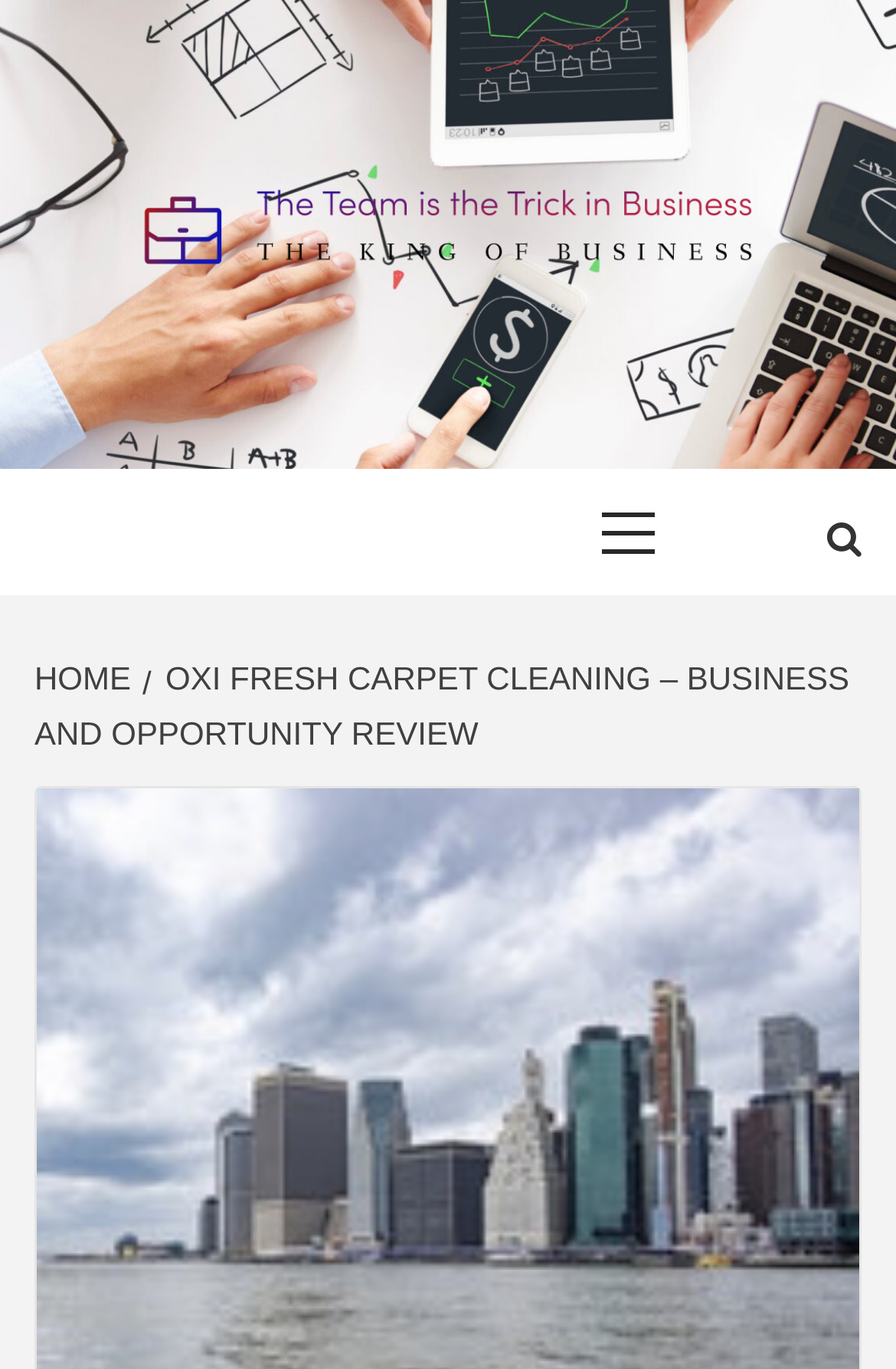What is the name of the business being reviewed?
Answer with a single word or short phrase according to what you see in the image.

Oxi Fresh Carpet Cleaning